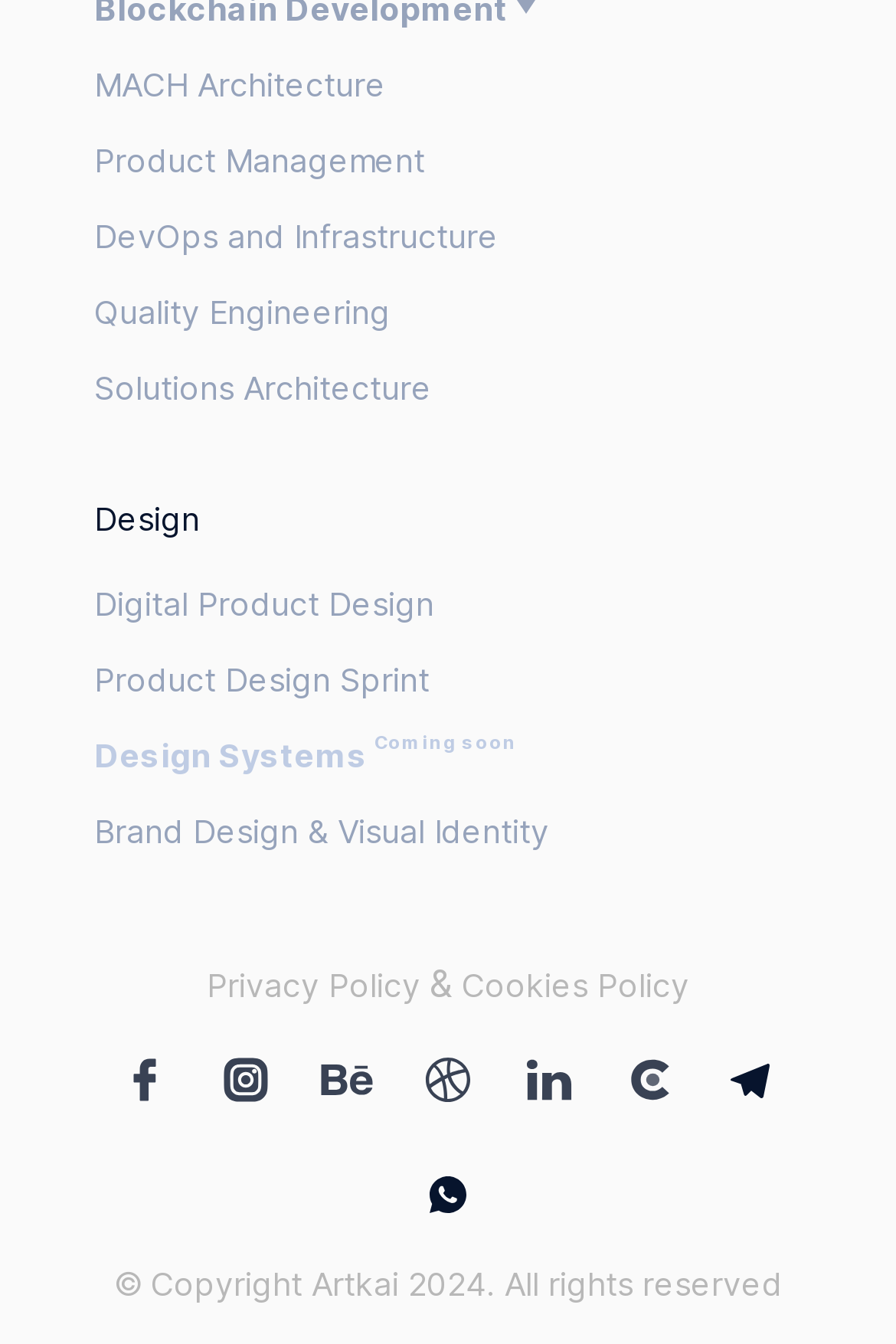What is the copyright year mentioned at the bottom of the page?
Refer to the image and provide a concise answer in one word or phrase.

2024